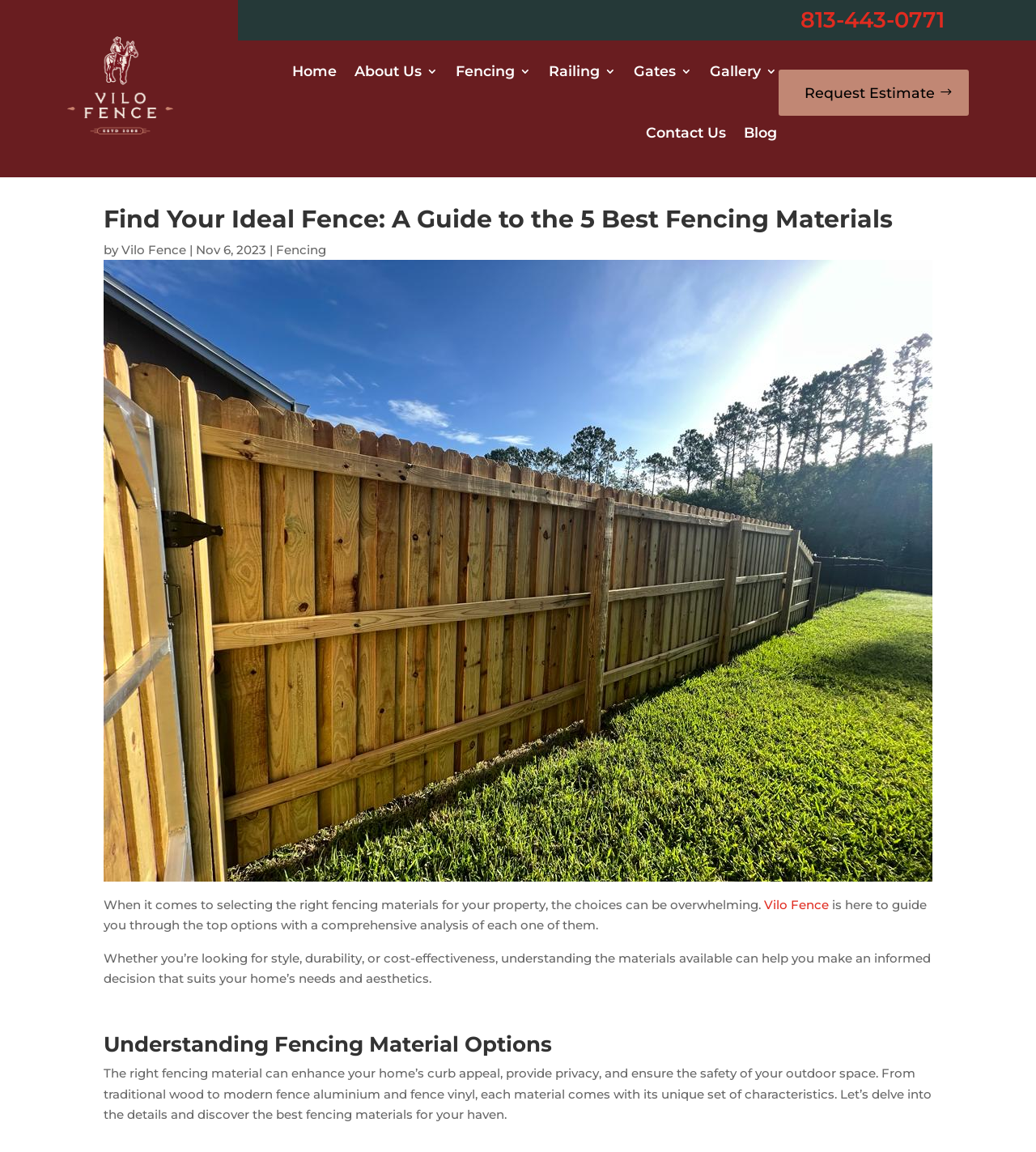Please determine the heading text of this webpage.

Find Your Ideal Fence: A Guide to the 5 Best Fencing Materials